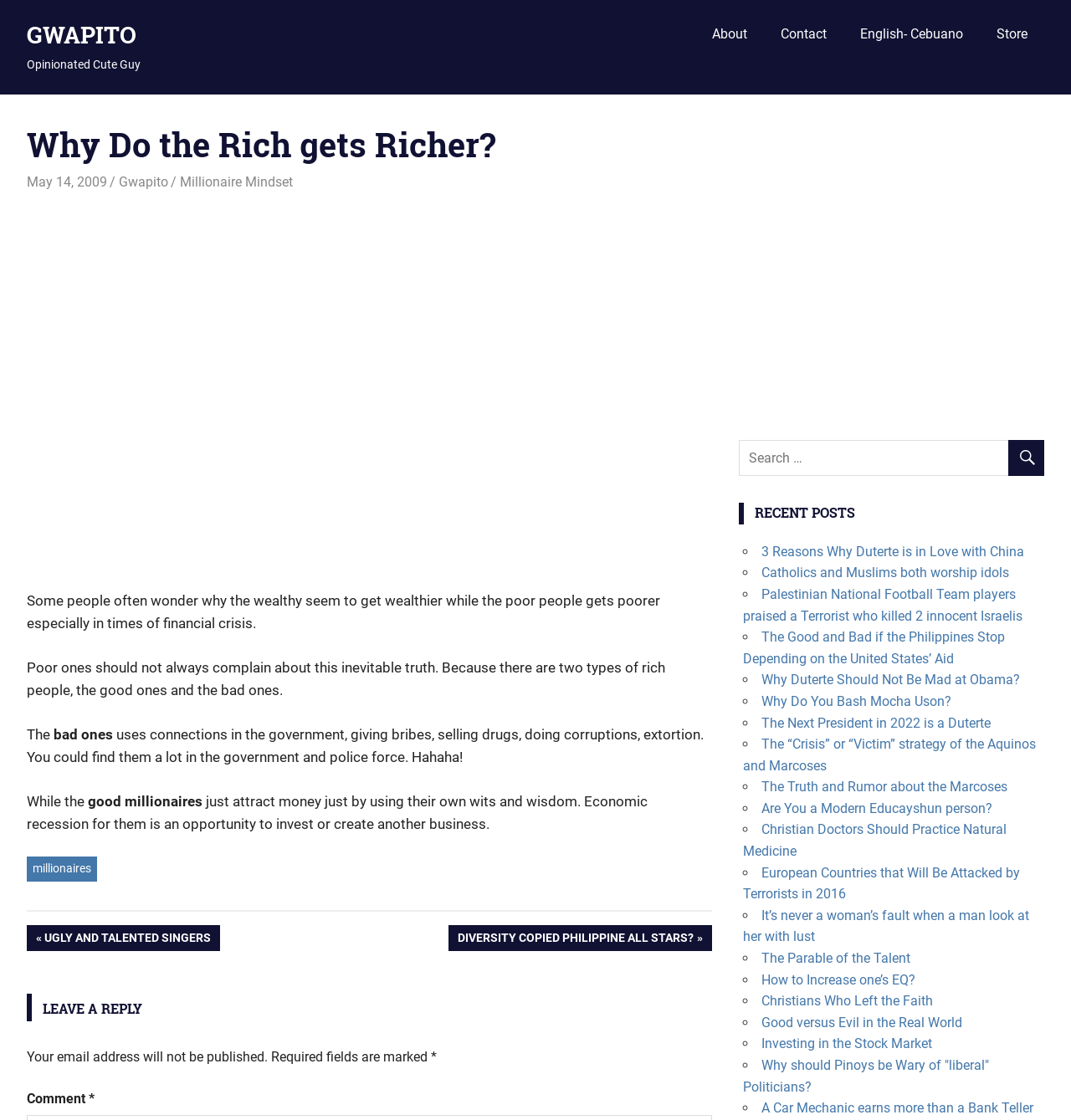Answer in one word or a short phrase: 
How many recent posts are listed on the webpage?

15